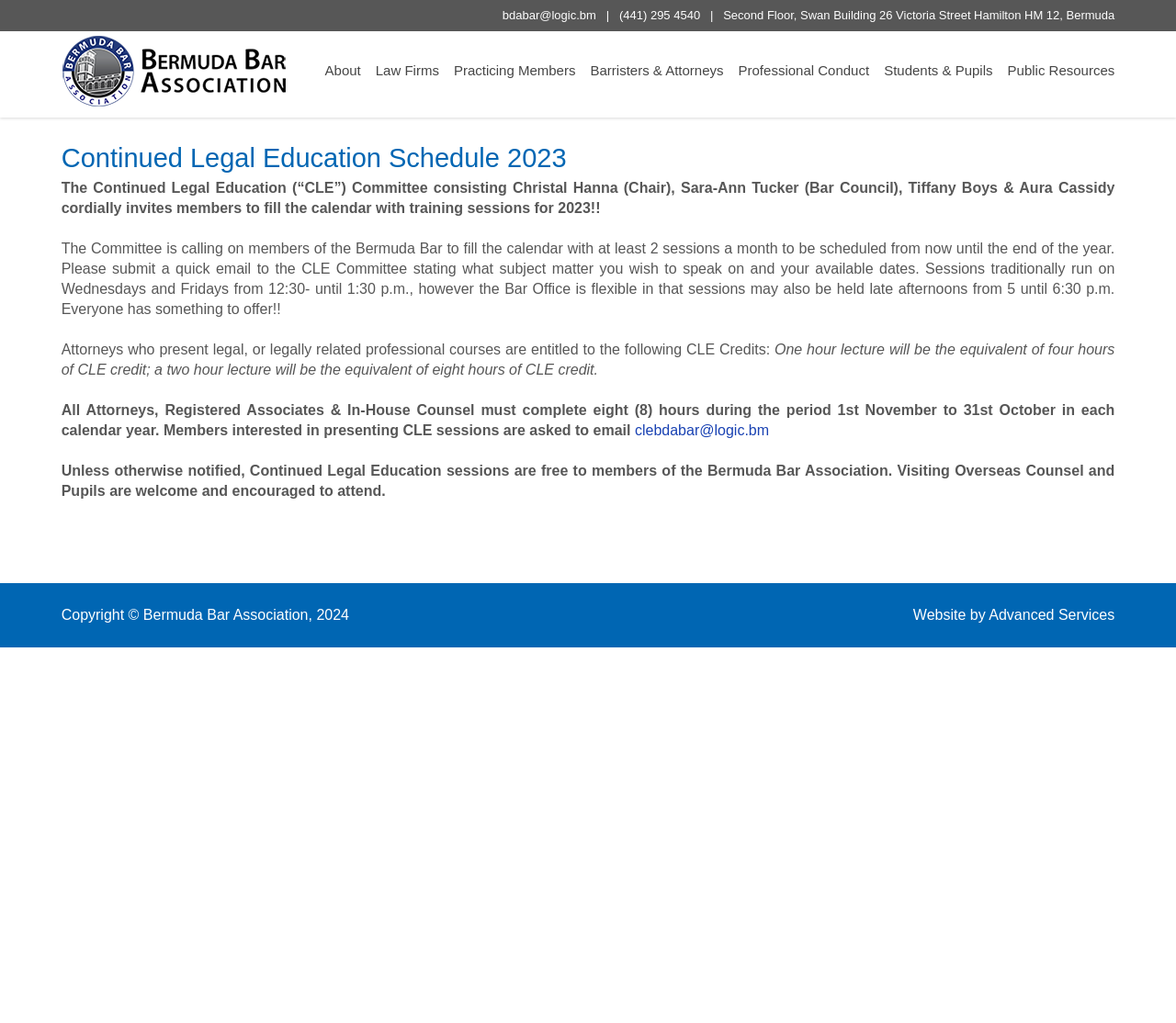Find and provide the bounding box coordinates for the UI element described with: "(441) 295 4540".

[0.527, 0.008, 0.595, 0.022]